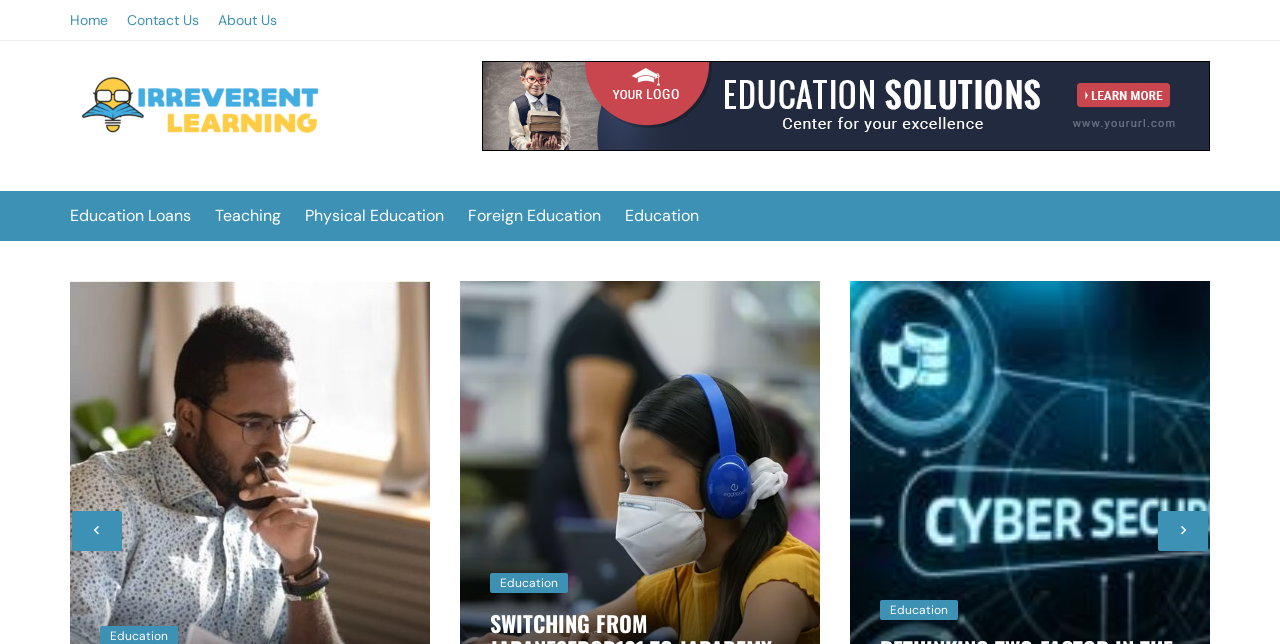Find the bounding box of the UI element described as follows: "Education".

[0.688, 0.89, 0.748, 0.921]